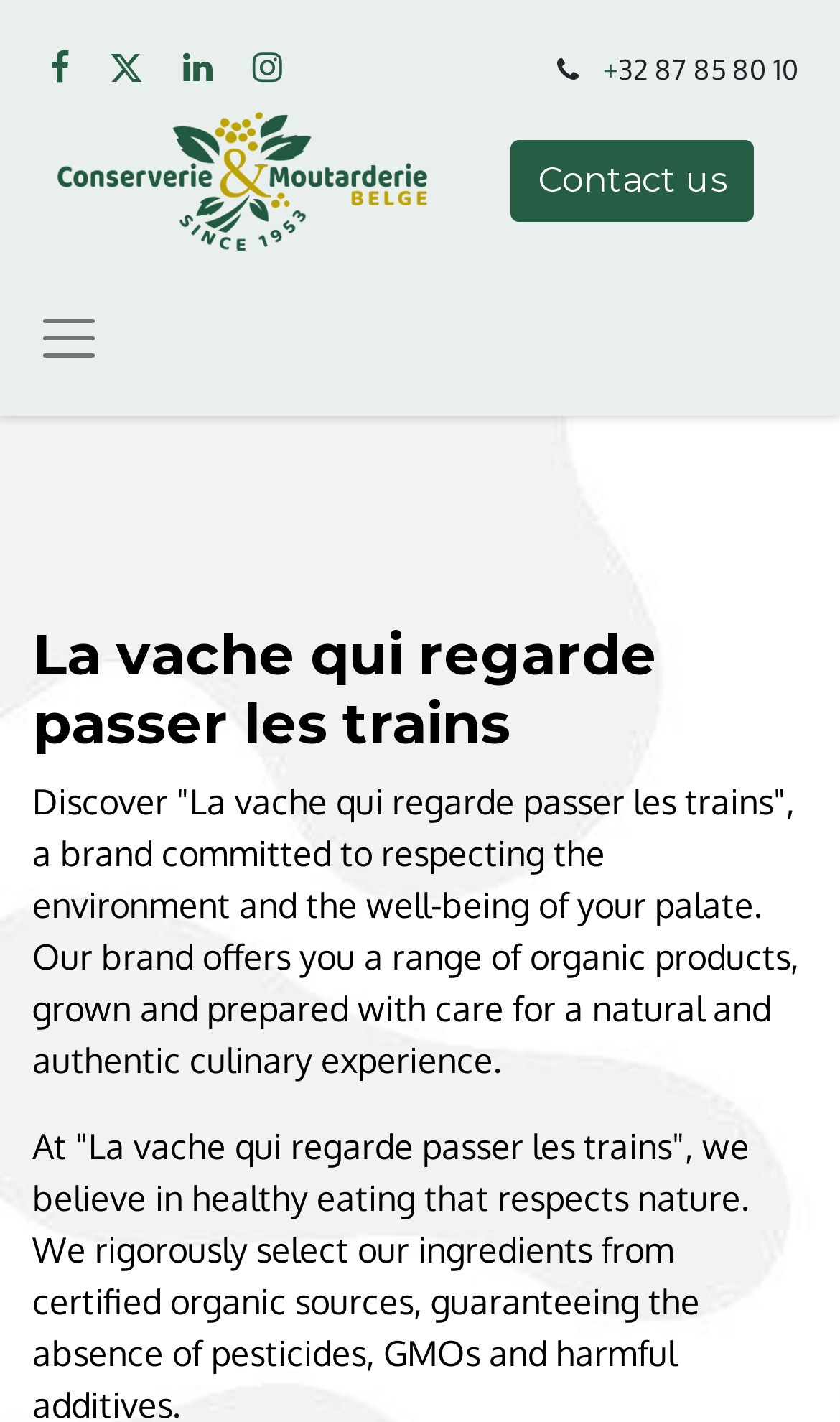Identify the coordinates of the bounding box for the element described below: "title="Facebook Messenger"". Return the coordinates as four float numbers between 0 and 1: [left, top, right, bottom].

None